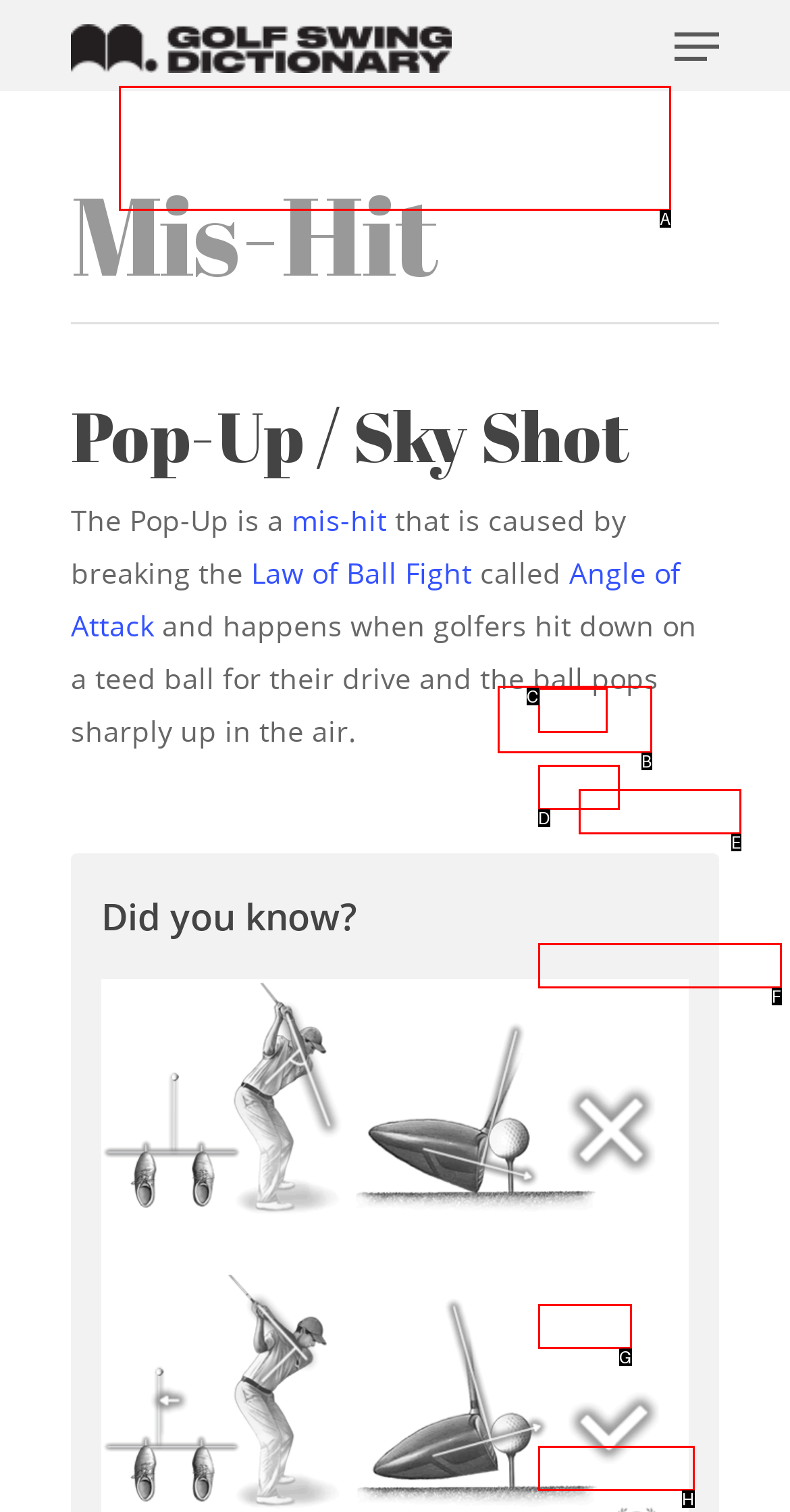Determine the HTML element to click for the instruction: contact John.
Answer with the letter corresponding to the correct choice from the provided options.

None